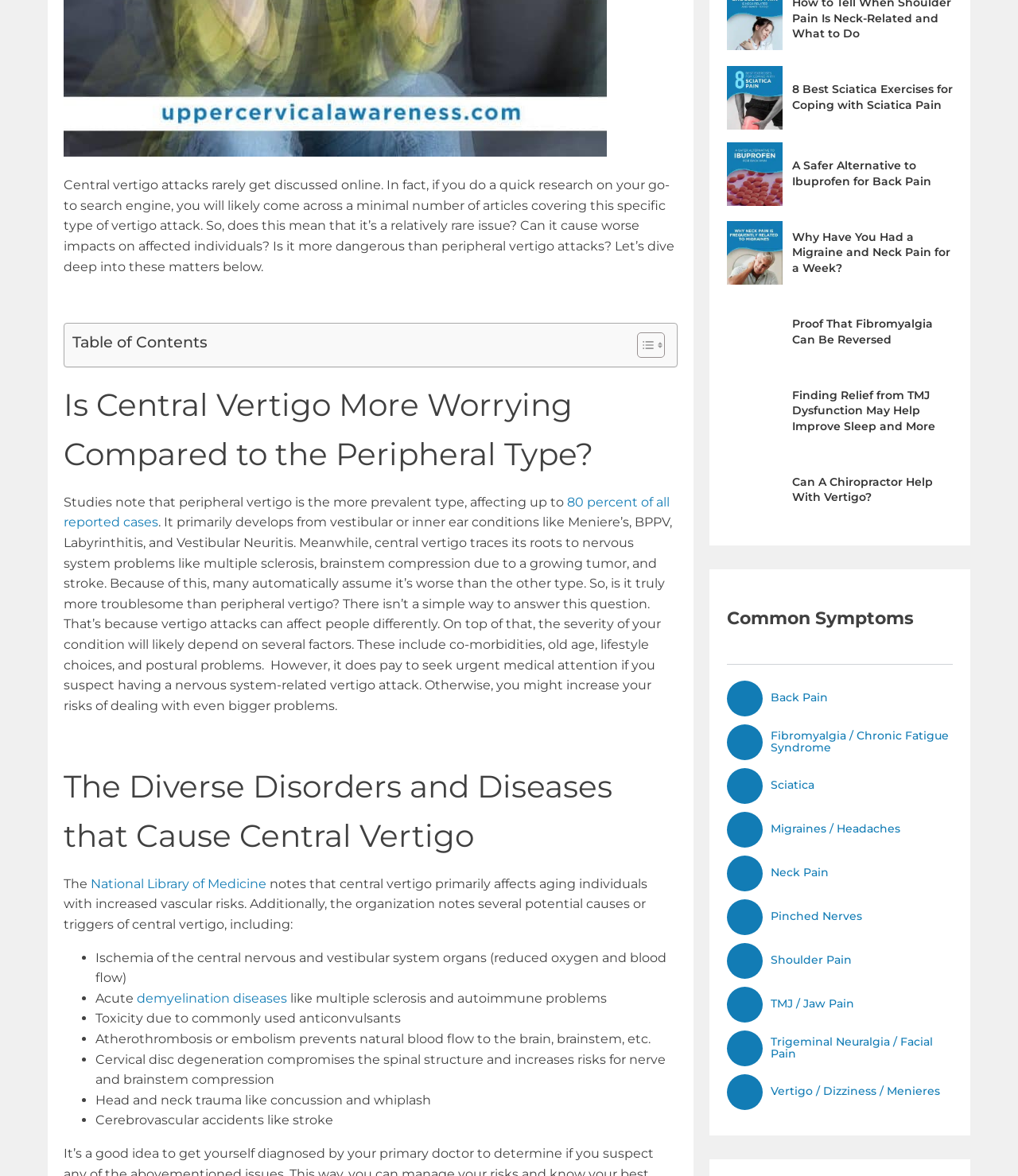Locate the bounding box coordinates of the area you need to click to fulfill this instruction: 'Login'. The coordinates must be in the form of four float numbers ranging from 0 to 1: [left, top, right, bottom].

None